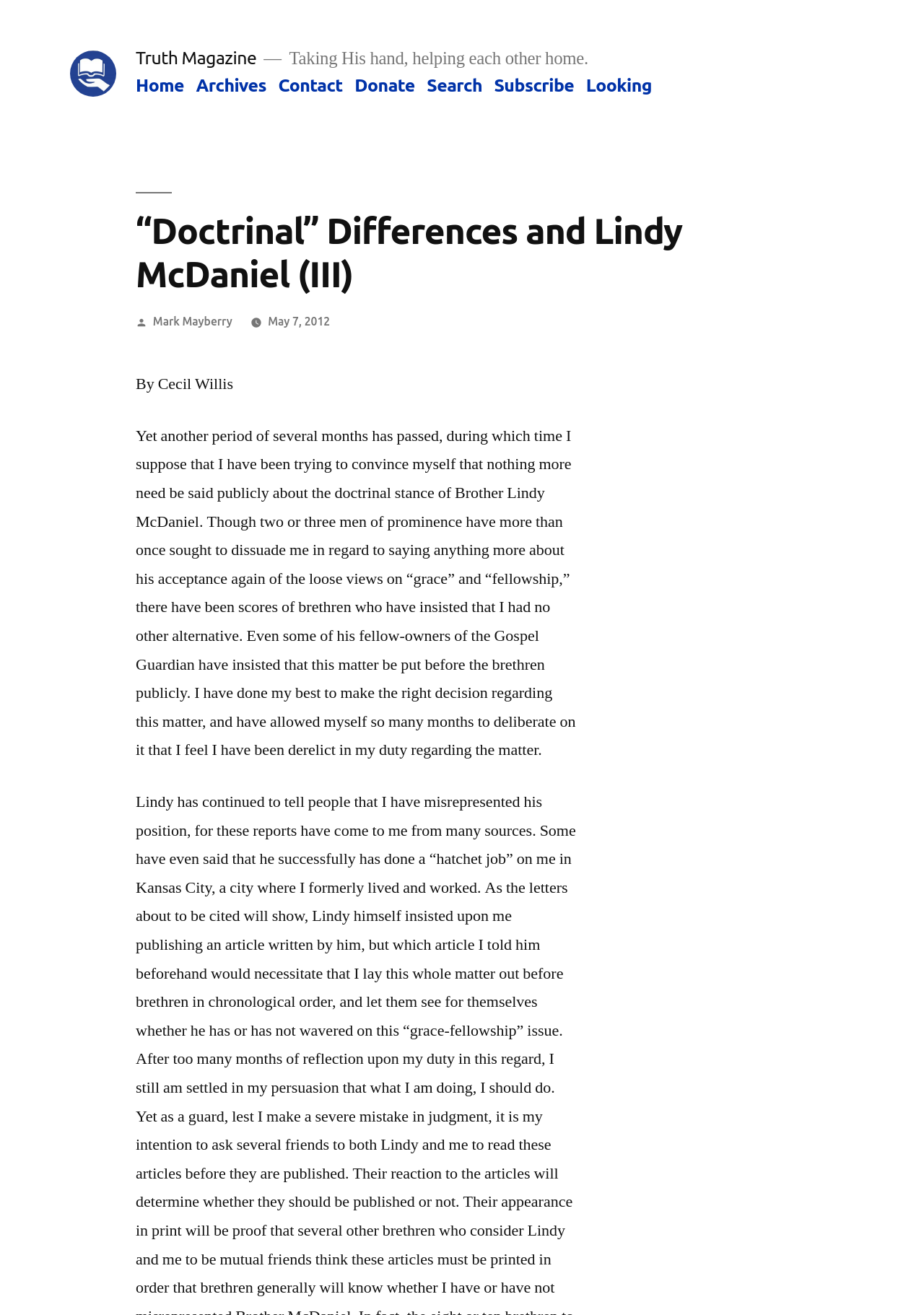Please give a short response to the question using one word or a phrase:
What is the topic of the article?

Doctrinal differences and Lindy McDaniel